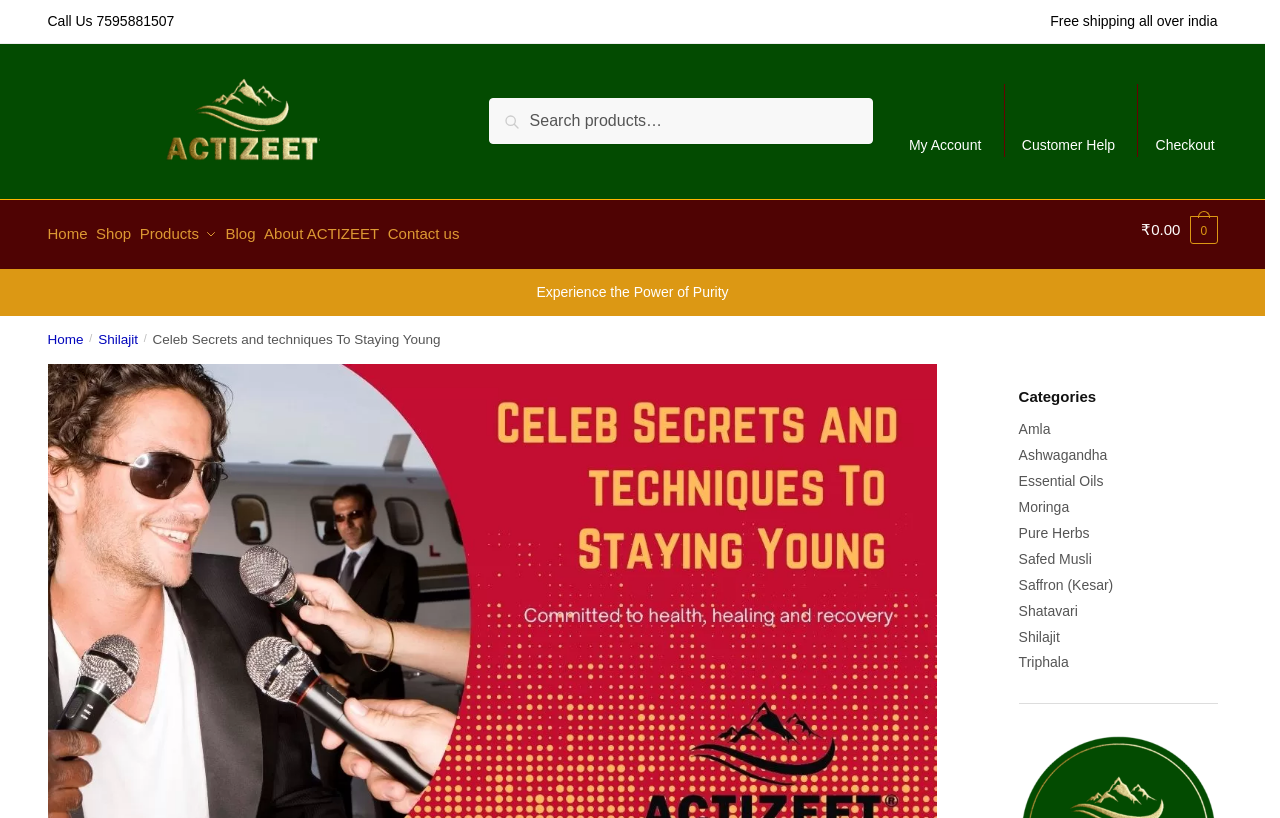Locate the bounding box coordinates of the clickable element to fulfill the following instruction: "Go to My Account". Provide the coordinates as four float numbers between 0 and 1 in the format [left, top, right, bottom].

[0.701, 0.103, 0.776, 0.192]